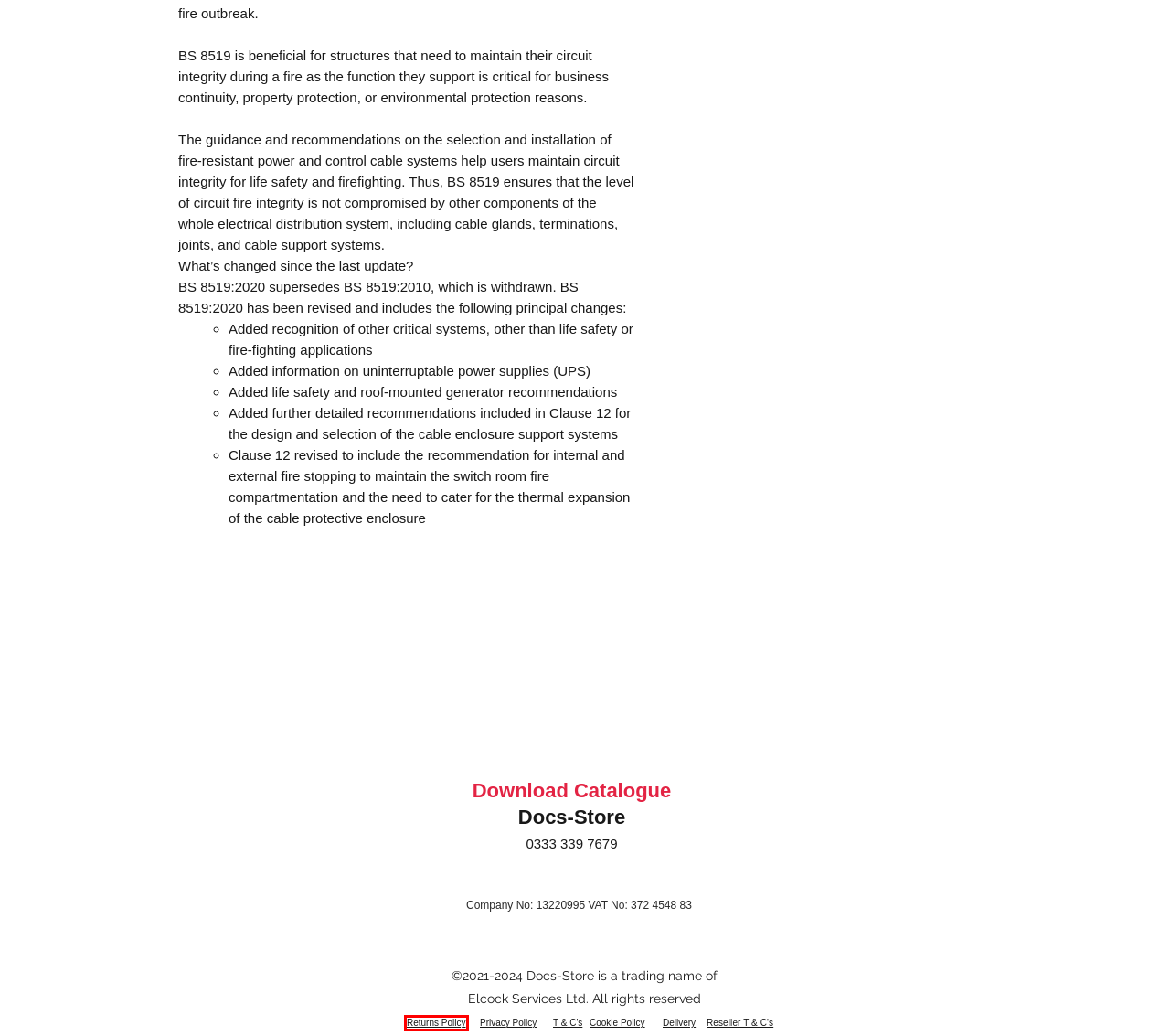You have a screenshot showing a webpage with a red bounding box around a UI element. Choose the webpage description that best matches the new page after clicking the highlighted element. Here are the options:
A. Electricians Books | Docs-Store | United Kingdom
B. Terms and Conditions | Docs-Store
C. Returns Policy | Docs-Store
D. Electricians Certificates |  Docs-Store
E. Privacy Policy | Docs-Store
F. Buildings Logbooks | Docs-Store
G. Cookie Policy | Docs-Store
H. Distributor & Reseller Terms | Docs-Store

C